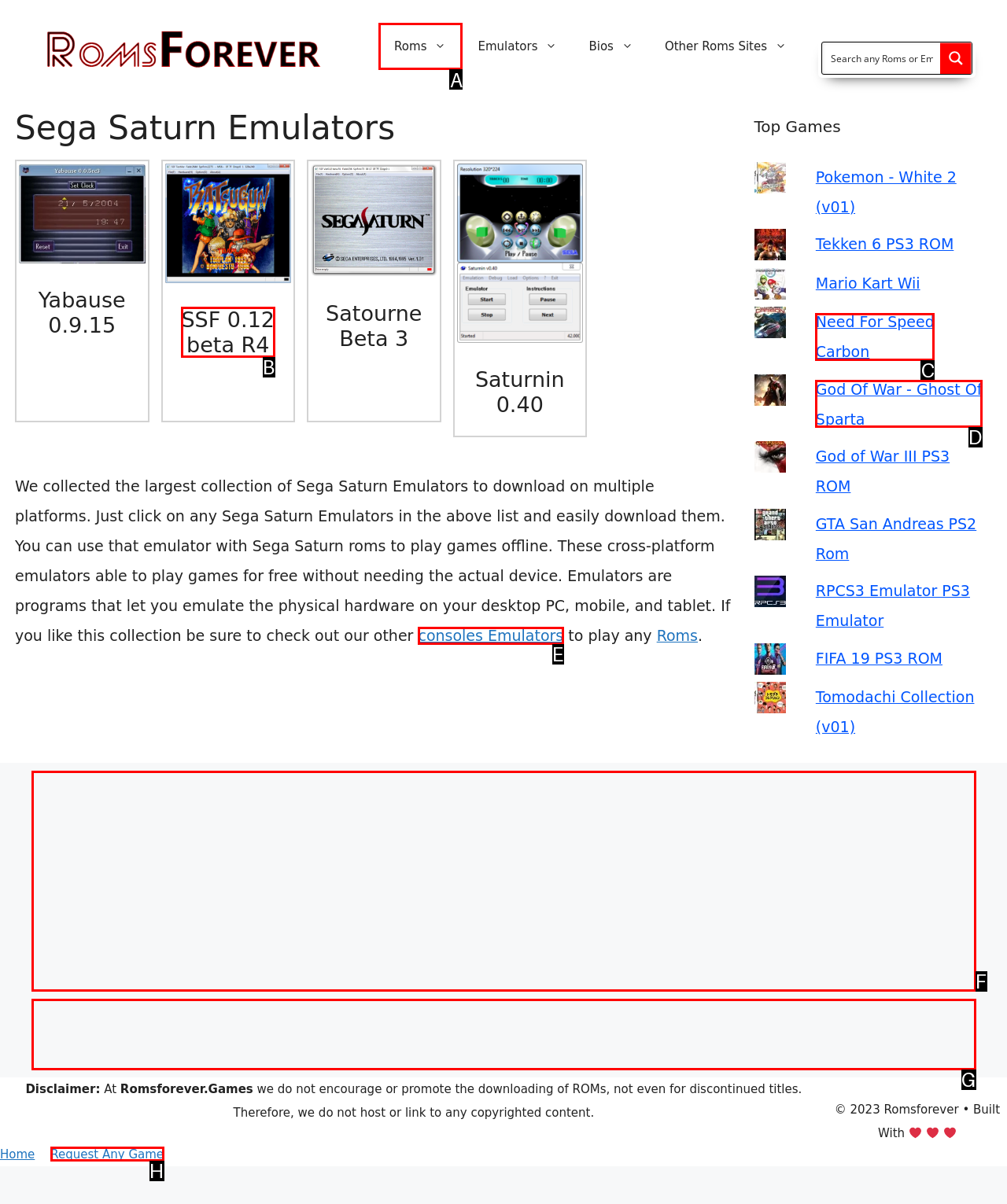Determine the correct UI element to click for this instruction: Go to Roms page. Respond with the letter of the chosen element.

A